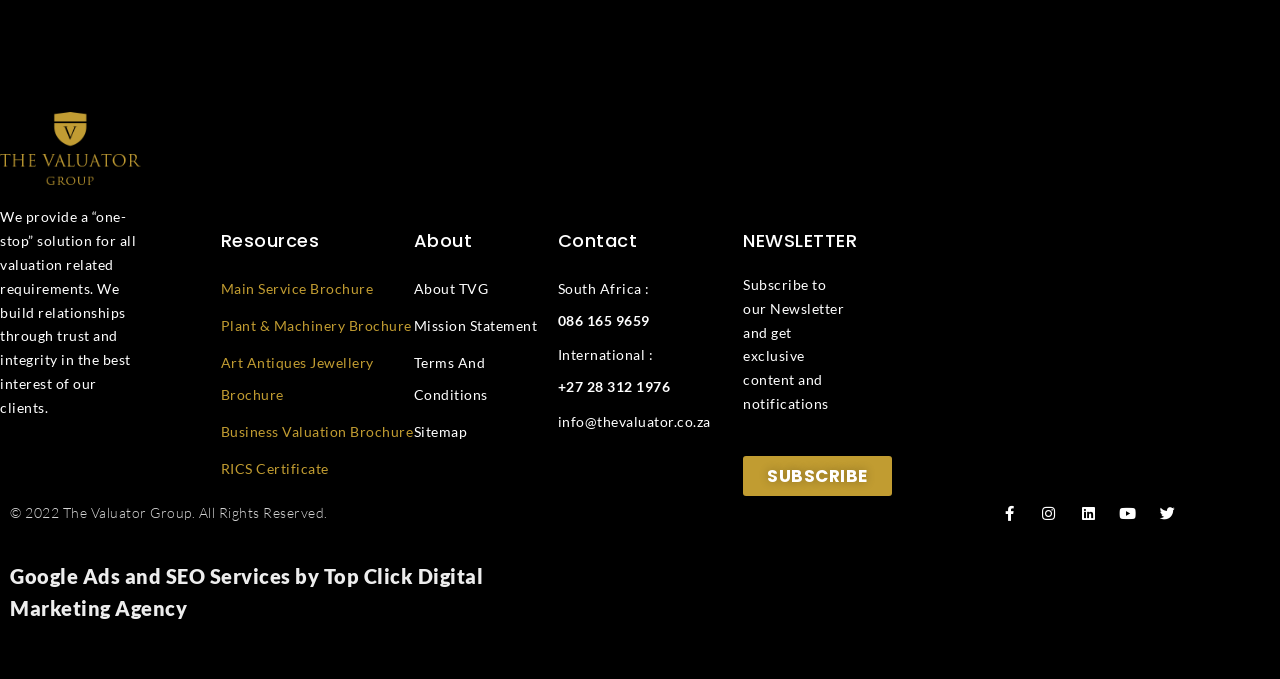Identify the bounding box coordinates for the UI element described by the following text: "Plant & Machinery Brochure". Provide the coordinates as four float numbers between 0 and 1, in the format [left, top, right, bottom].

[0.172, 0.457, 0.323, 0.504]